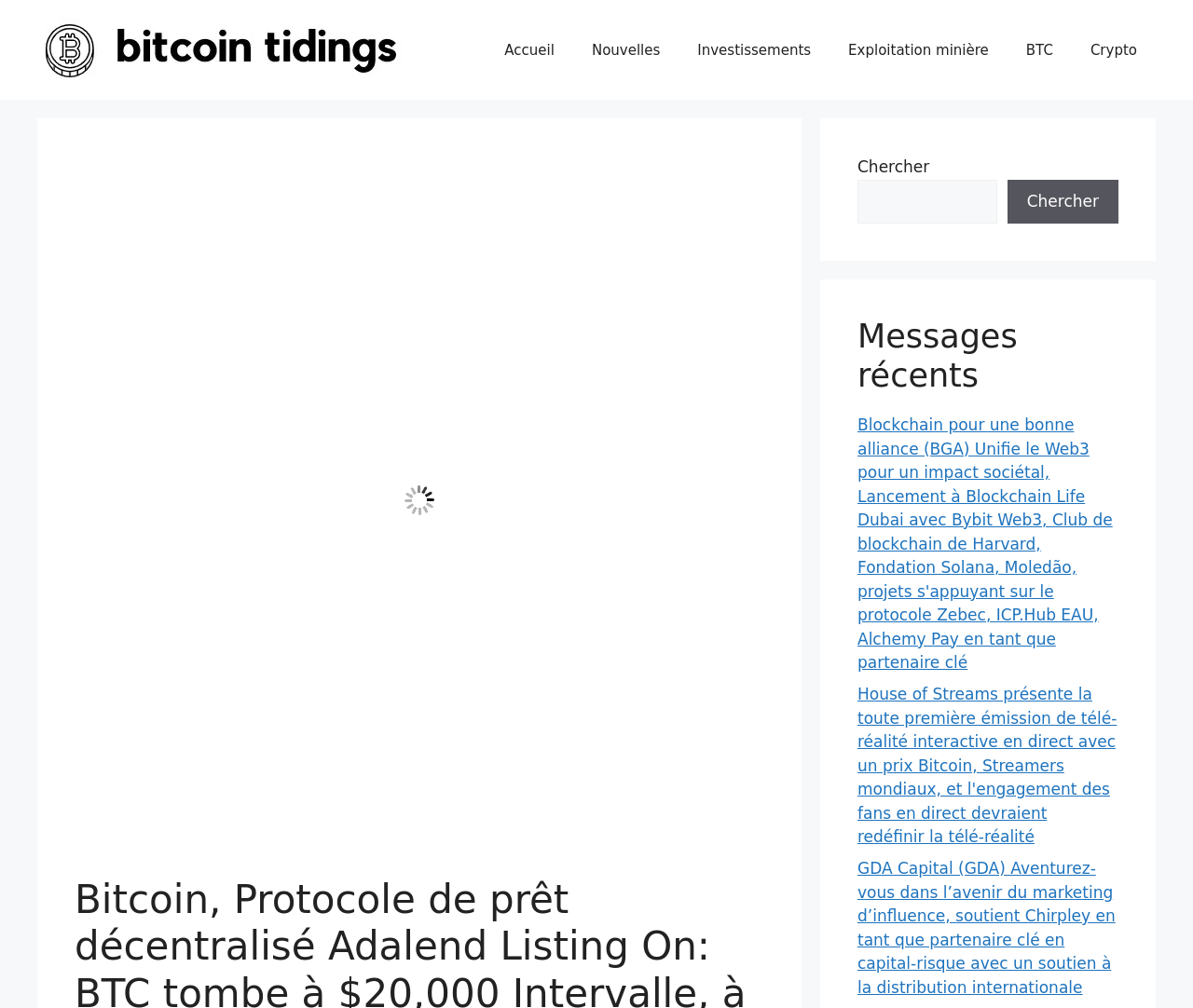Determine and generate the text content of the webpage's headline.

Bitcoin, Protocole de prêt décentralisé Adalend Listing On: BTC tombe à $20,000 Intervalle, à mesure que la liquidation s'étend